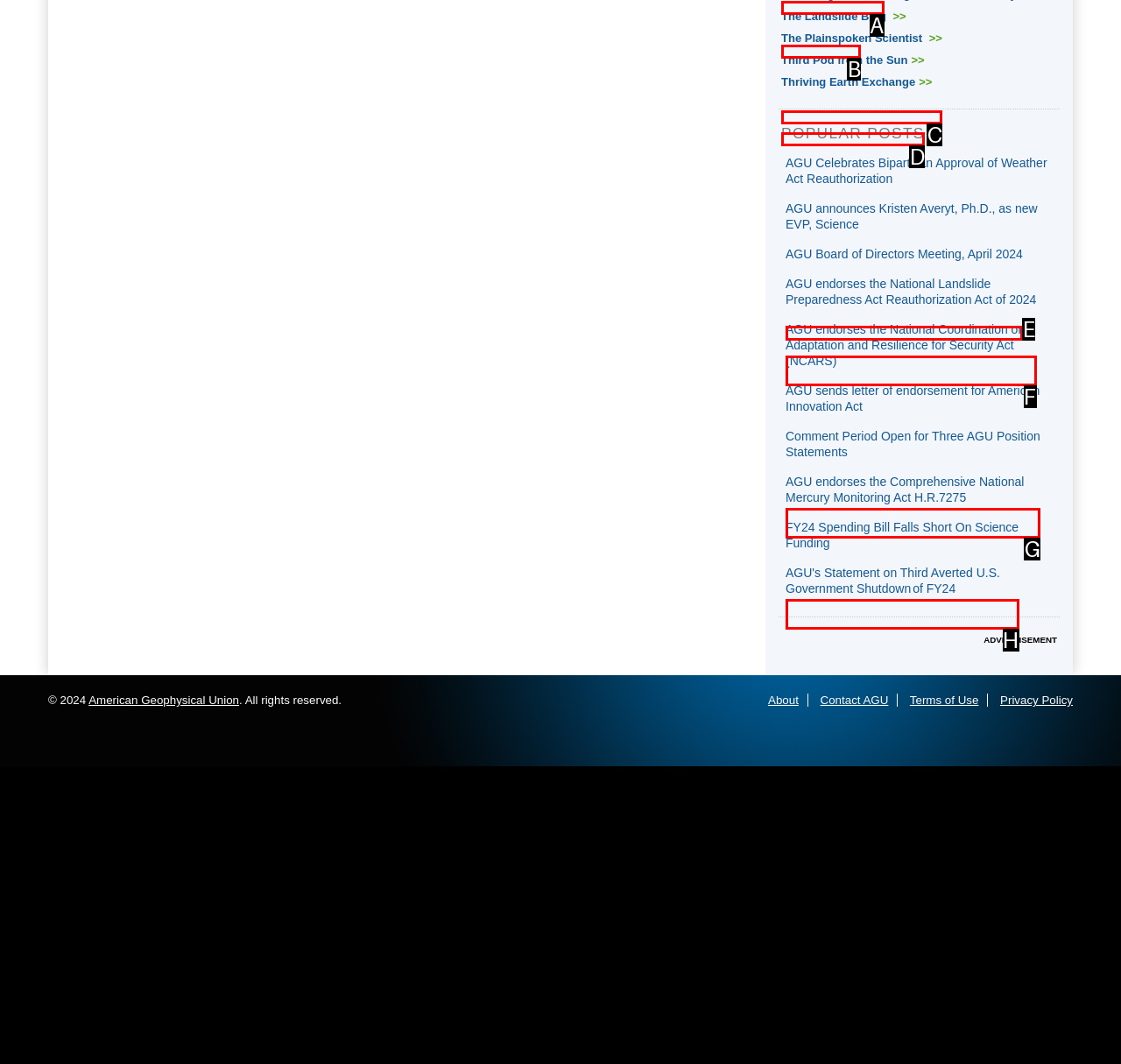From the given choices, indicate the option that best matches: From The Prow >>
State the letter of the chosen option directly.

A